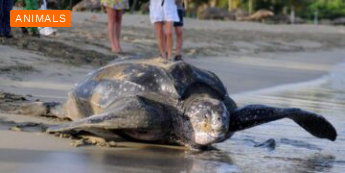Based on what you see in the screenshot, provide a thorough answer to this question: What is the focus of the category 'ANIMALS'?

The header indicates the category 'ANIMALS', which emphasizes the focus on wildlife and conservation, as evident from the image and caption describing the leatherback sea turtle and its challenges.